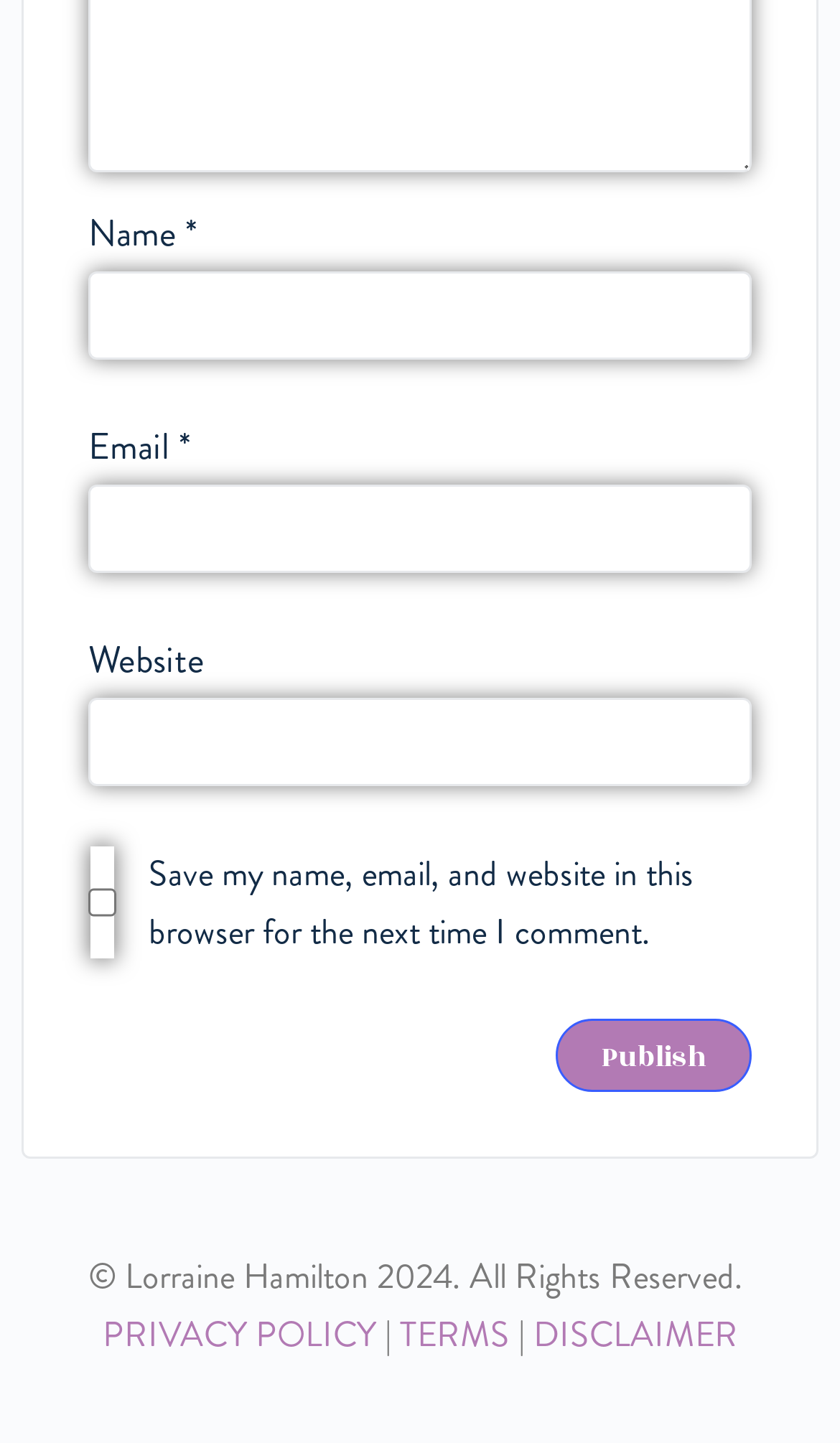Provide the bounding box coordinates, formatted as (top-left x, top-left y, bottom-right x, bottom-right y), with all values being floating point numbers between 0 and 1. Identify the bounding box of the UI element that matches the description: name="submit" value="Publish"

[0.662, 0.706, 0.895, 0.757]